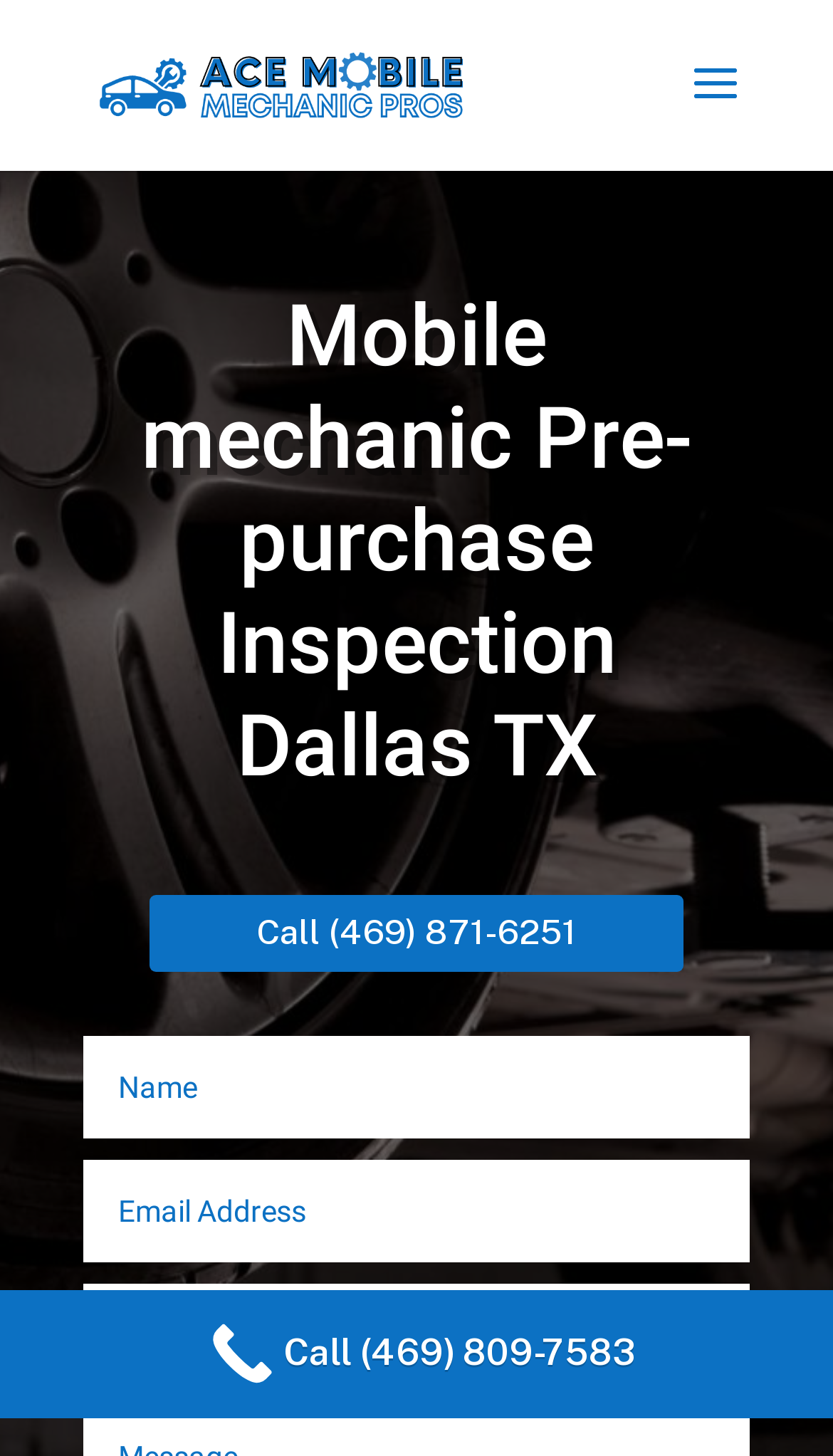Answer the question using only one word or a concise phrase: What is the purpose of the three text boxes?

Unknown